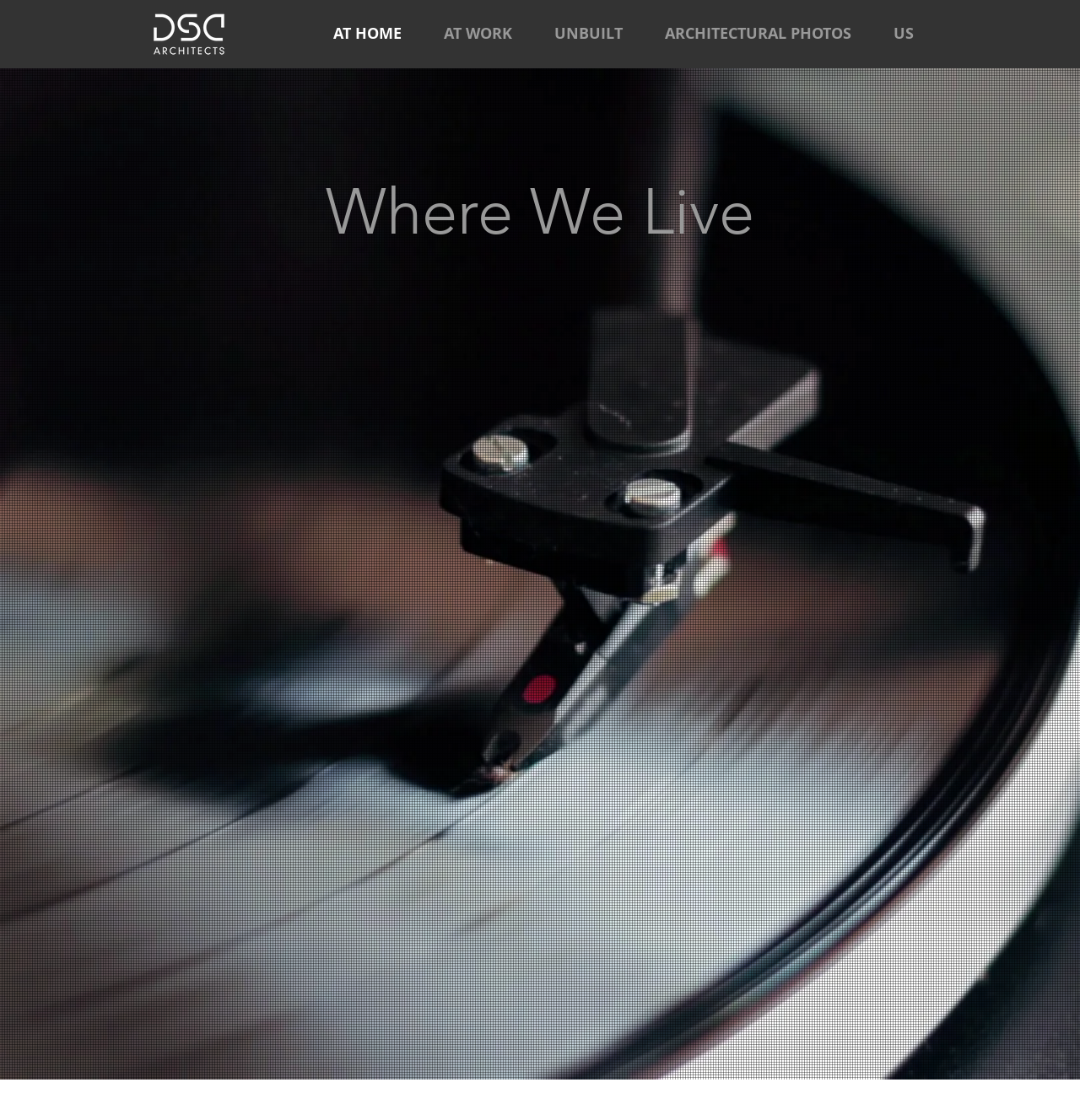Are there any images on the webpage?
Refer to the image and respond with a one-word or short-phrase answer.

Yes